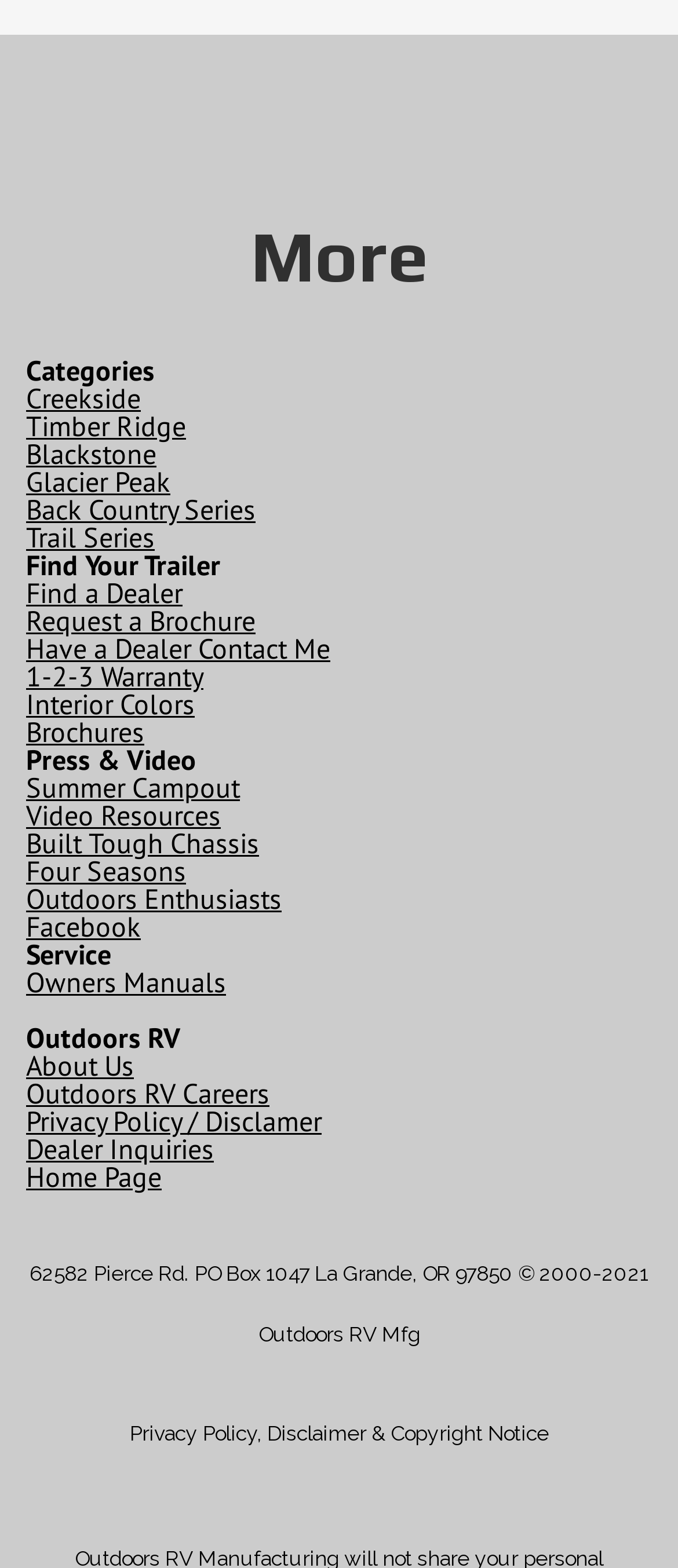Please identify the coordinates of the bounding box that should be clicked to fulfill this instruction: "View Brochures".

[0.038, 0.455, 0.213, 0.478]